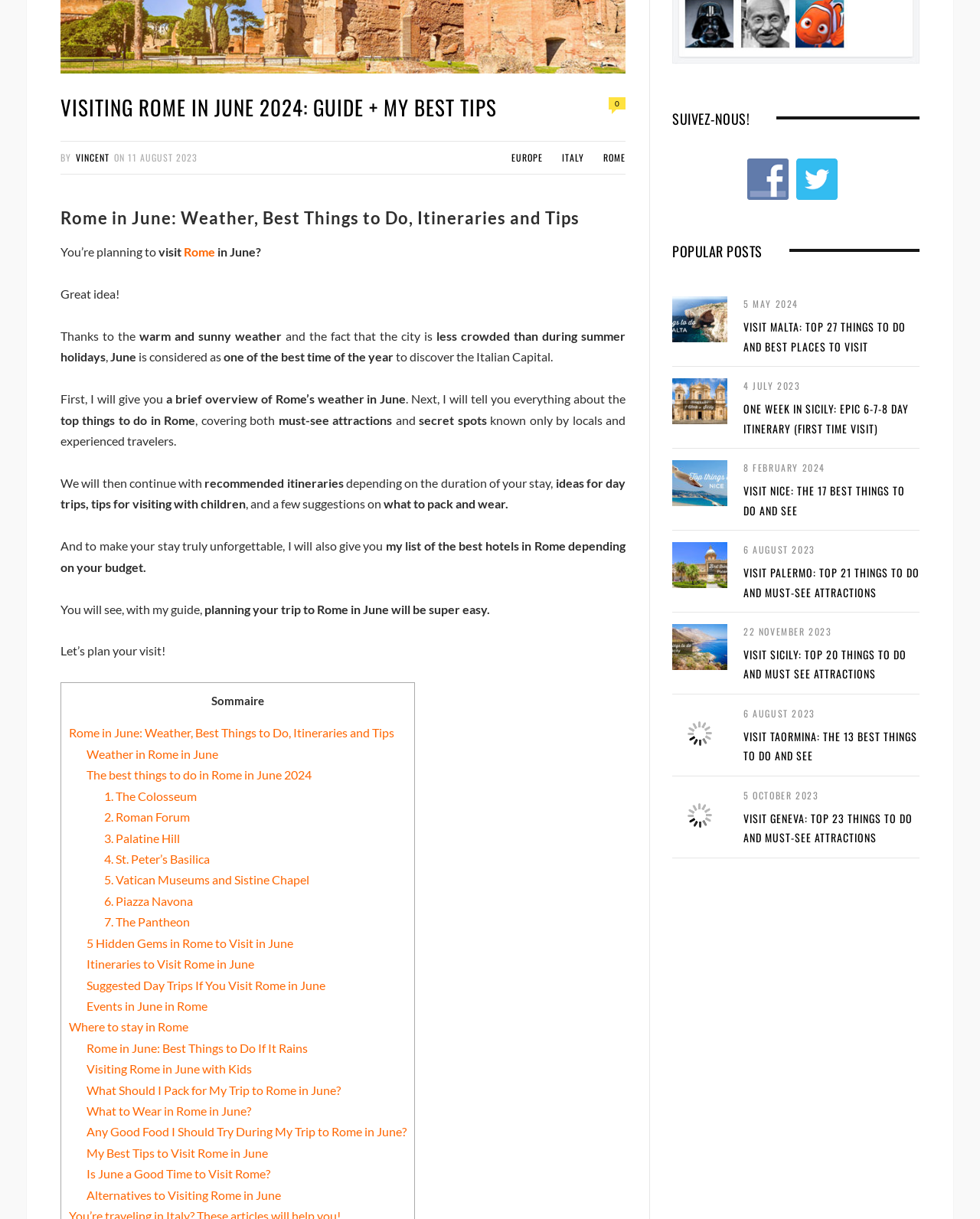For the given element description 4. St. Peter’s Basilica, determine the bounding box coordinates of the UI element. The coordinates should follow the format (top-left x, top-left y, bottom-right x, bottom-right y) and be within the range of 0 to 1.

[0.106, 0.698, 0.214, 0.71]